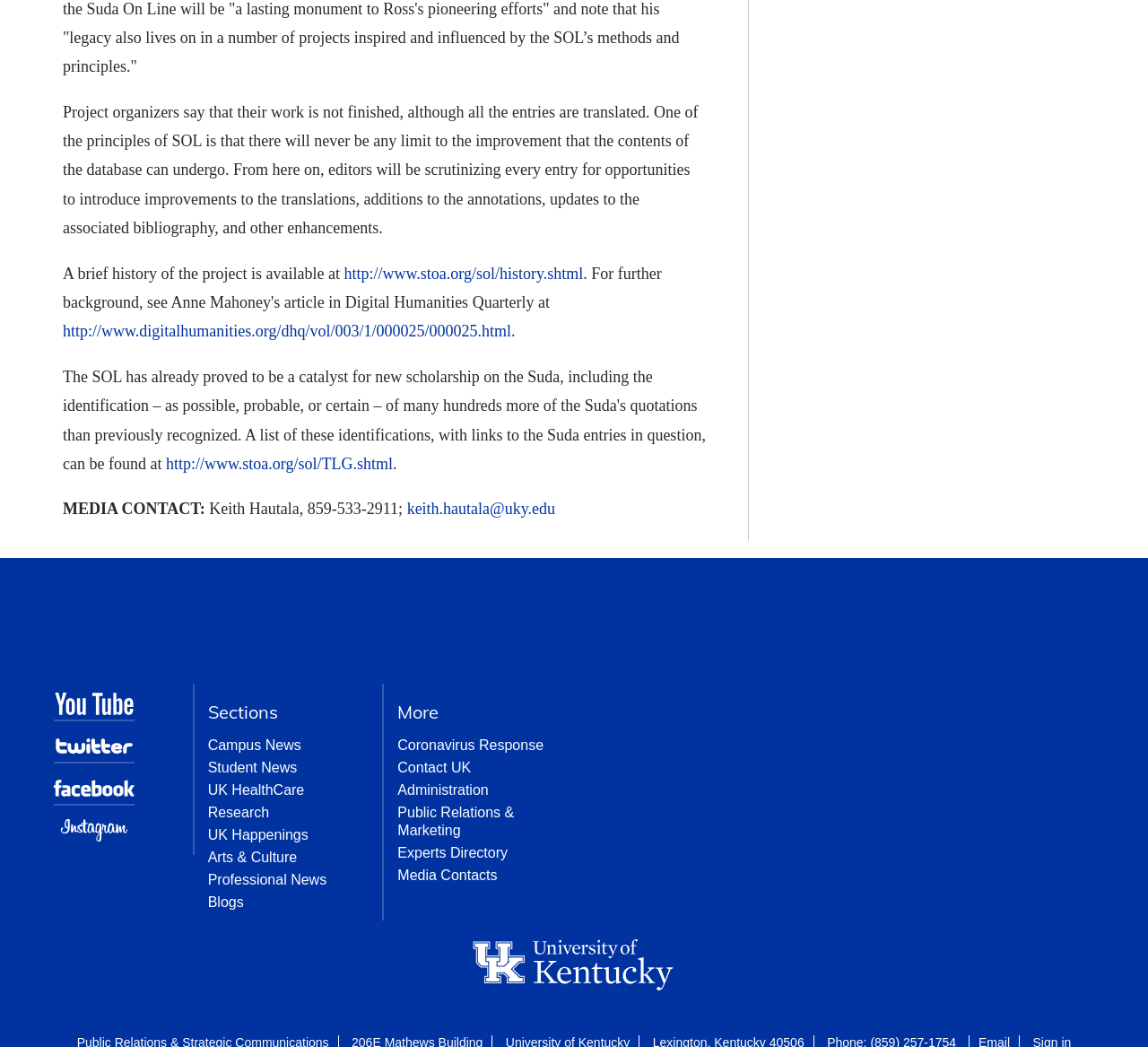Determine the coordinates of the bounding box that should be clicked to complete the instruction: "check Coronavirus Response". The coordinates should be represented by four float numbers between 0 and 1: [left, top, right, bottom].

[0.346, 0.704, 0.473, 0.719]